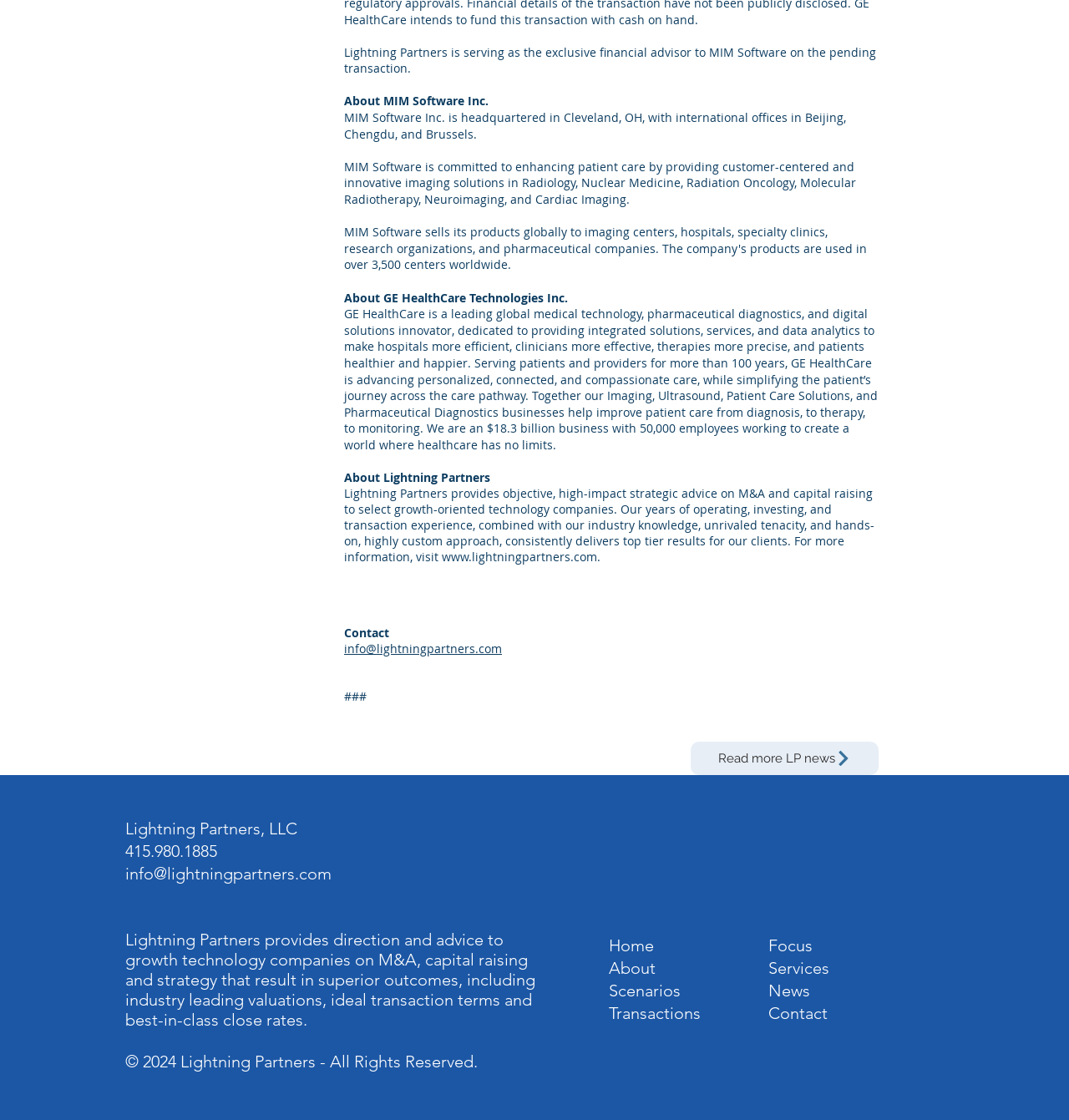Locate the coordinates of the bounding box for the clickable region that fulfills this instruction: "Read more LP news".

[0.646, 0.662, 0.822, 0.692]